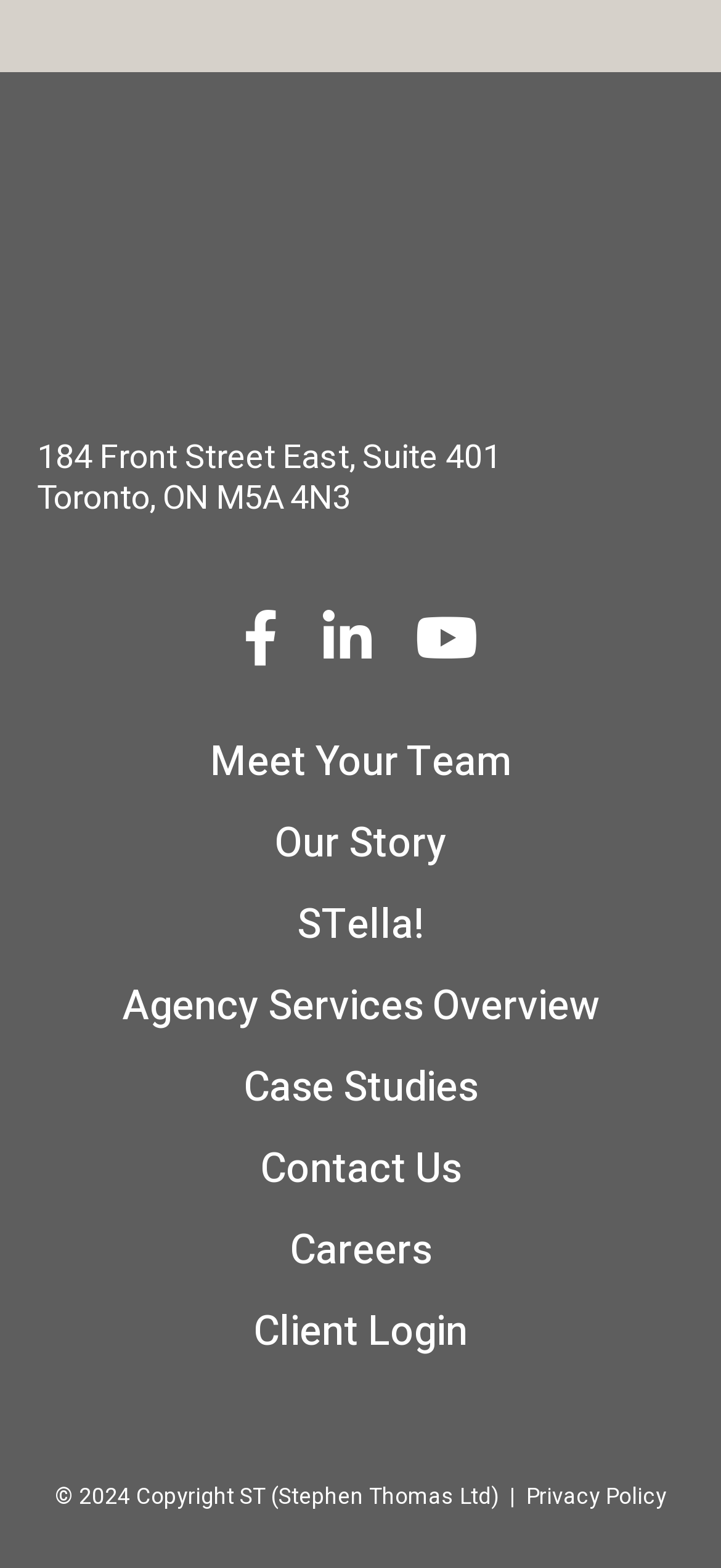Please locate the bounding box coordinates for the element that should be clicked to achieve the following instruction: "Login as a client". Ensure the coordinates are given as four float numbers between 0 and 1, i.e., [left, top, right, bottom].

[0.351, 0.831, 0.649, 0.869]